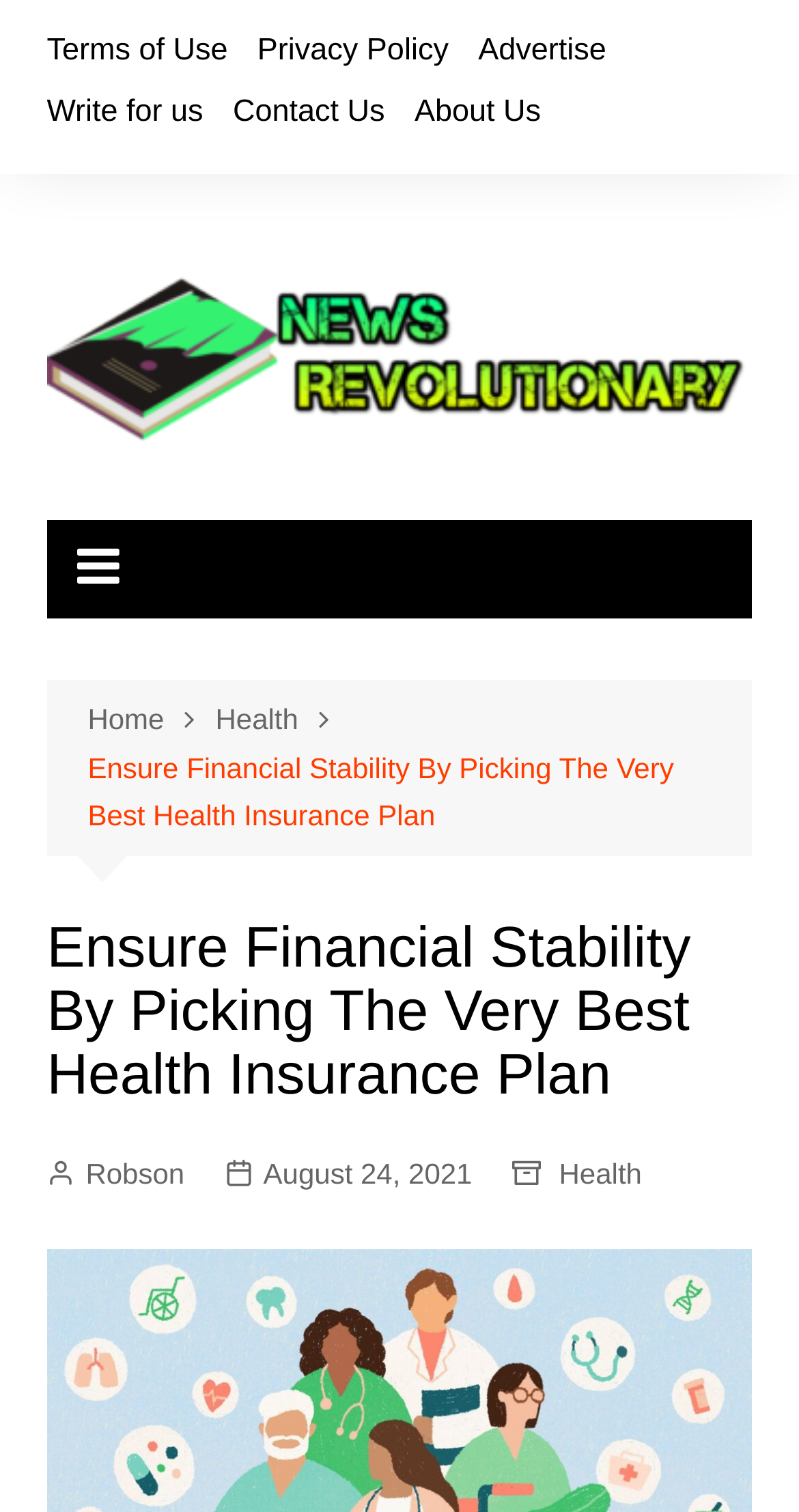Based on the visual content of the image, answer the question thoroughly: What is the purpose of the webpage?

I inferred the purpose of the webpage by analyzing the content and structure of the webpage, which suggests that it is providing information and guidance on health insurance plans, with the goal of helping users make informed decisions.